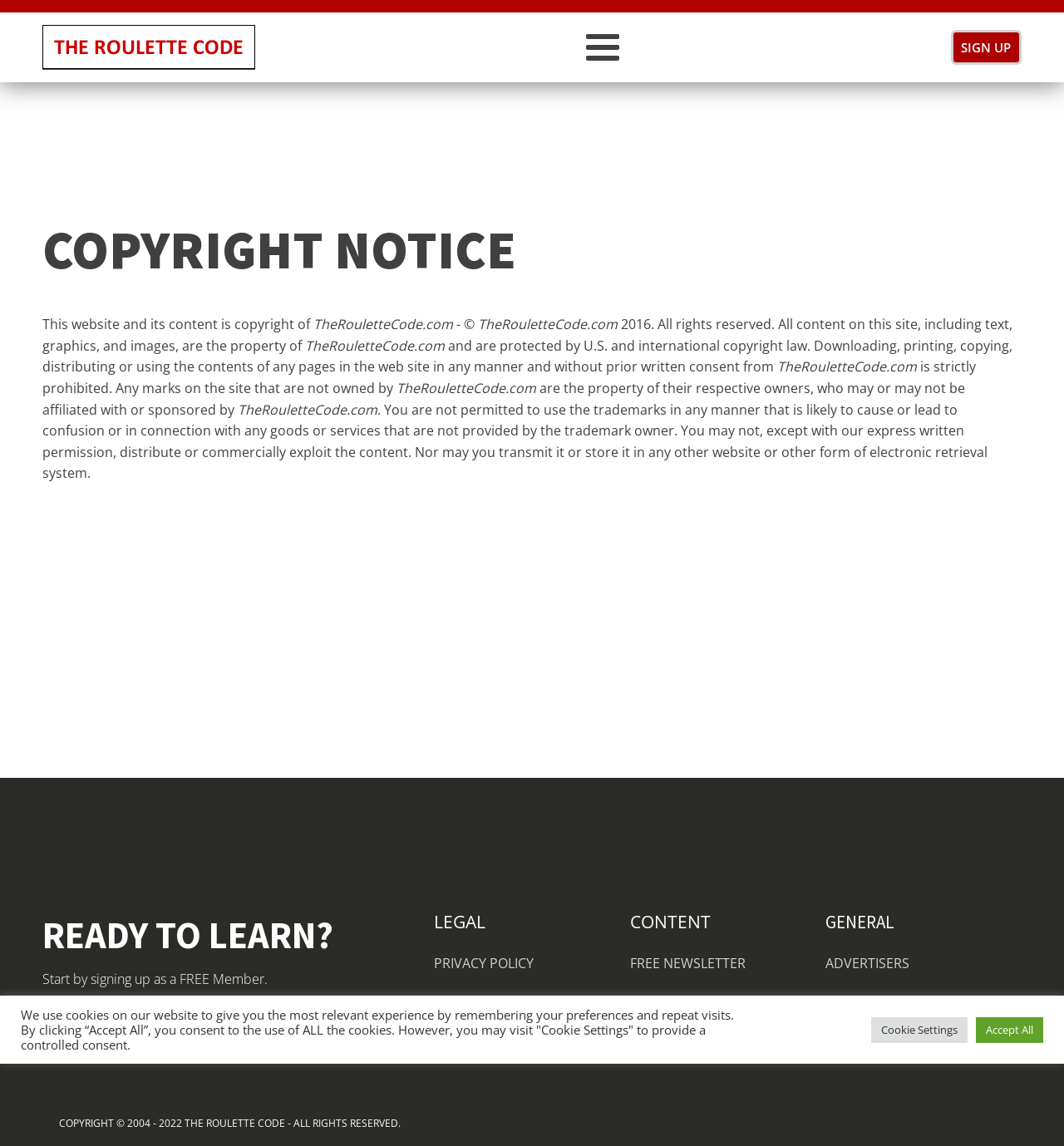From the details in the image, provide a thorough response to the question: What is the name of the newsletter?

The name of the newsletter can be determined by looking at the link element with the text 'FREE NEWSLETTER', which suggests that it is the name of the newsletter.